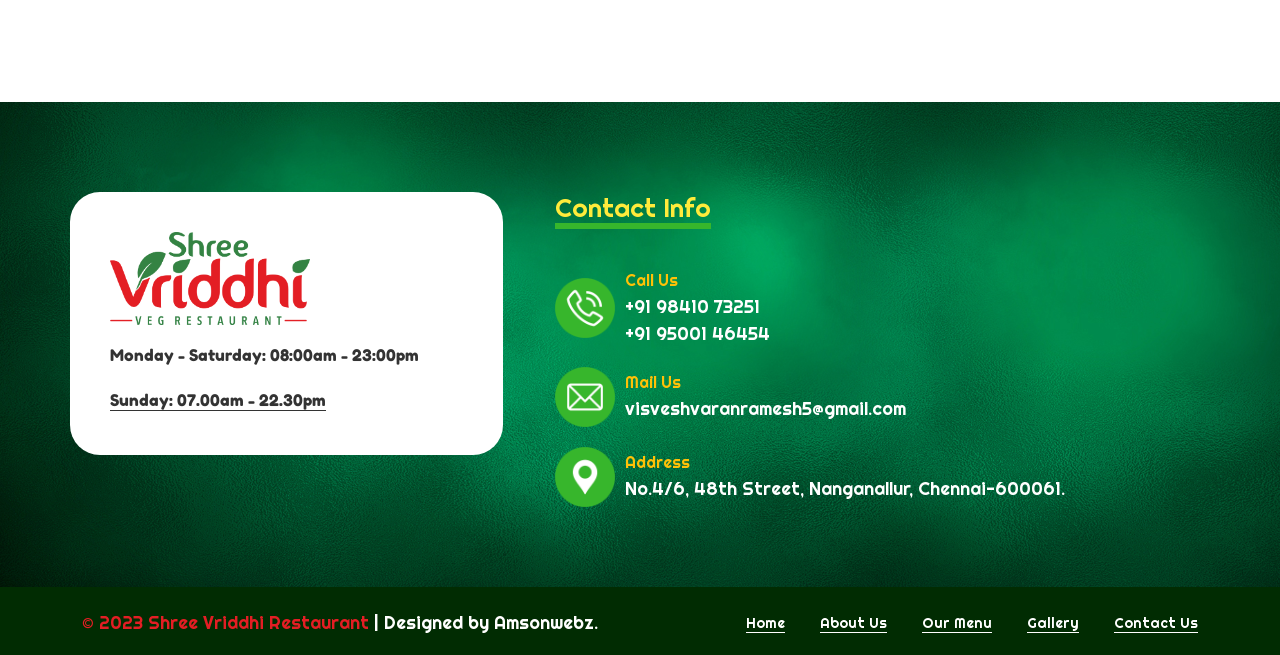What is the email address to contact the restaurant?
Look at the image and answer with only one word or phrase.

visveshvaranramesh5@gmail.com